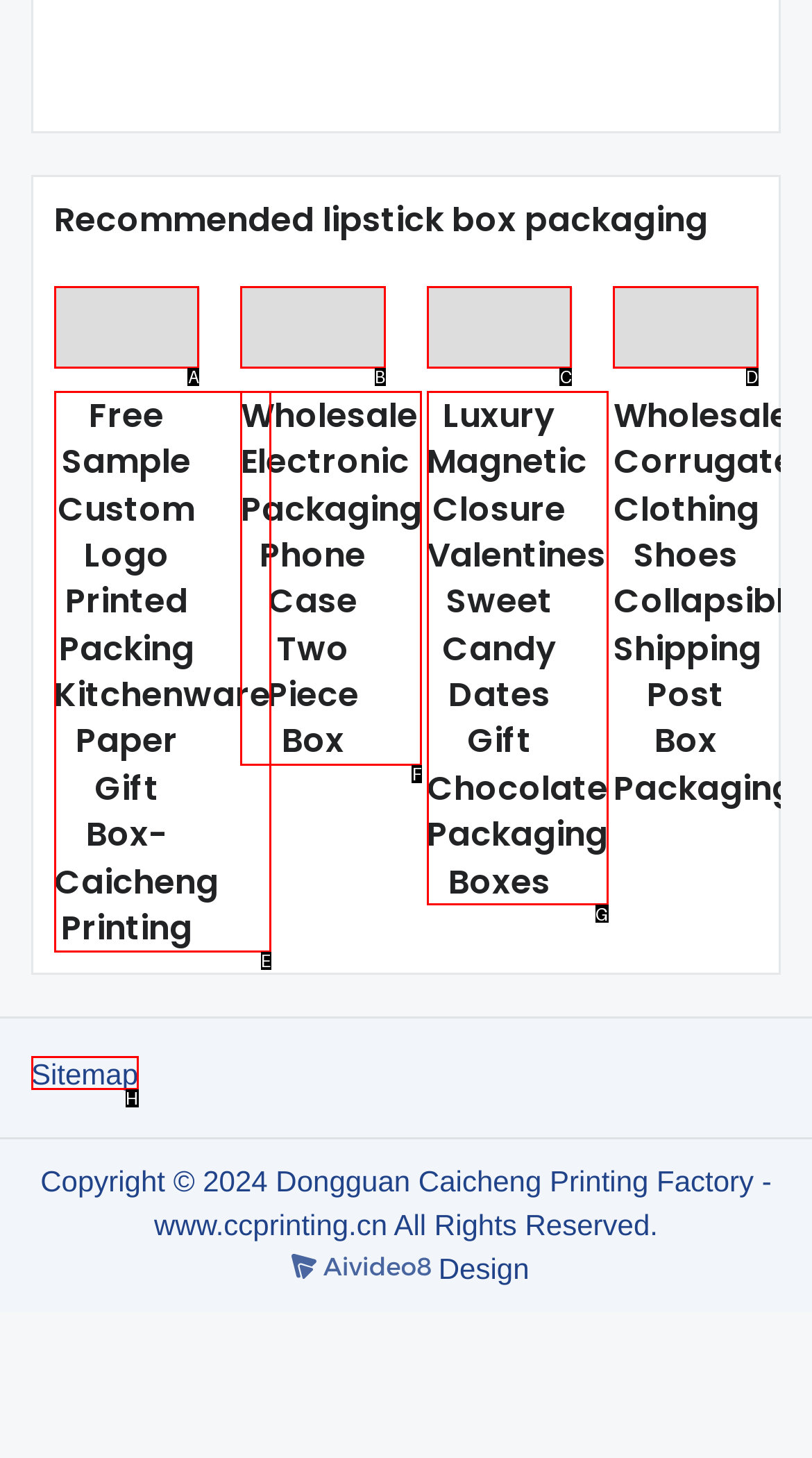From the options provided, determine which HTML element best fits the description: Sitemap. Answer with the correct letter.

H